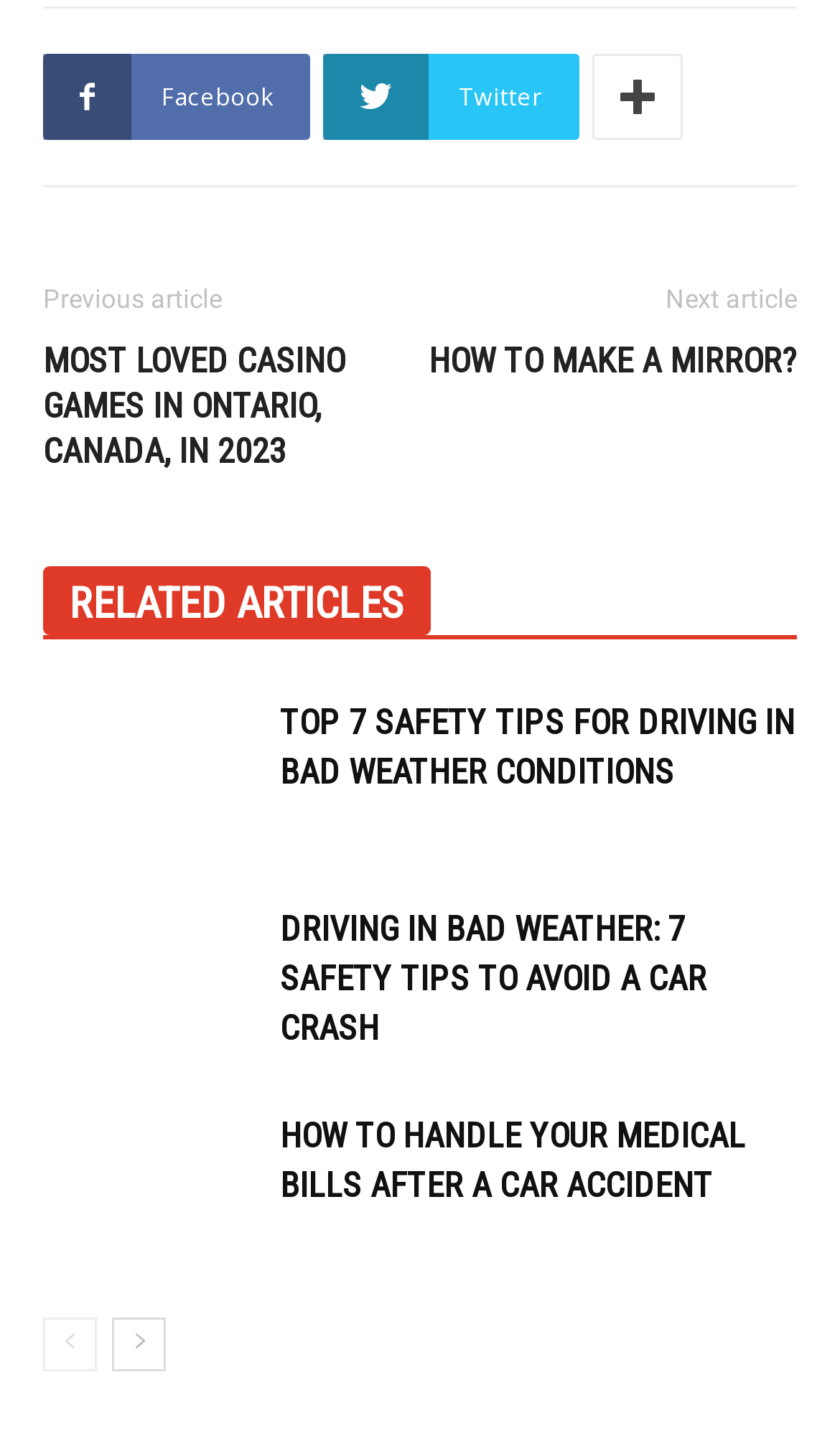Determine the bounding box for the UI element that matches this description: "Twitter".

[0.385, 0.037, 0.69, 0.097]